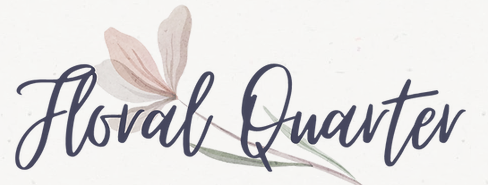Give a one-word or short phrase answer to this question: 
What is the company's specialty?

Wedding floristry